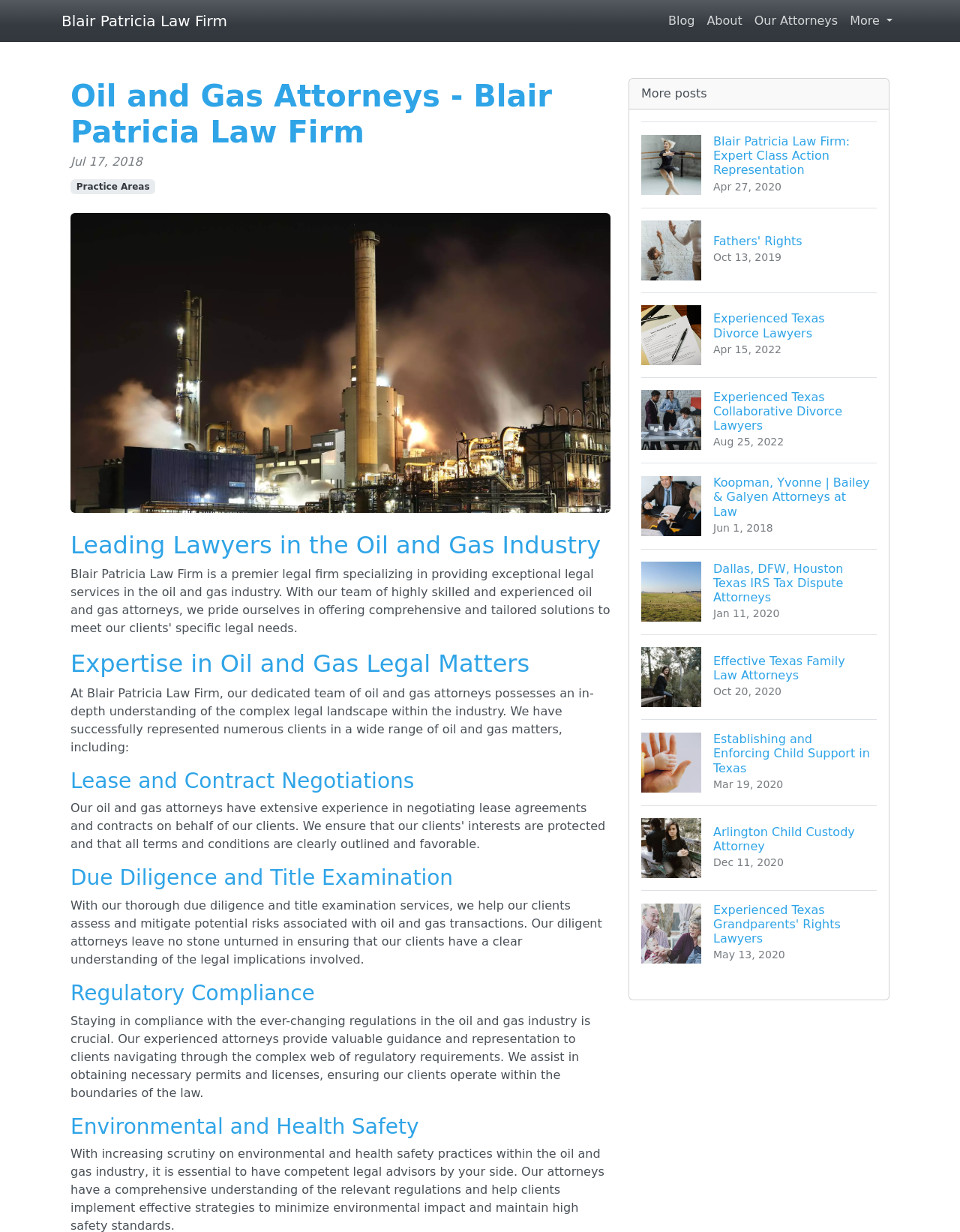Find the bounding box coordinates for the HTML element specified by: "More".

[0.879, 0.005, 0.936, 0.029]